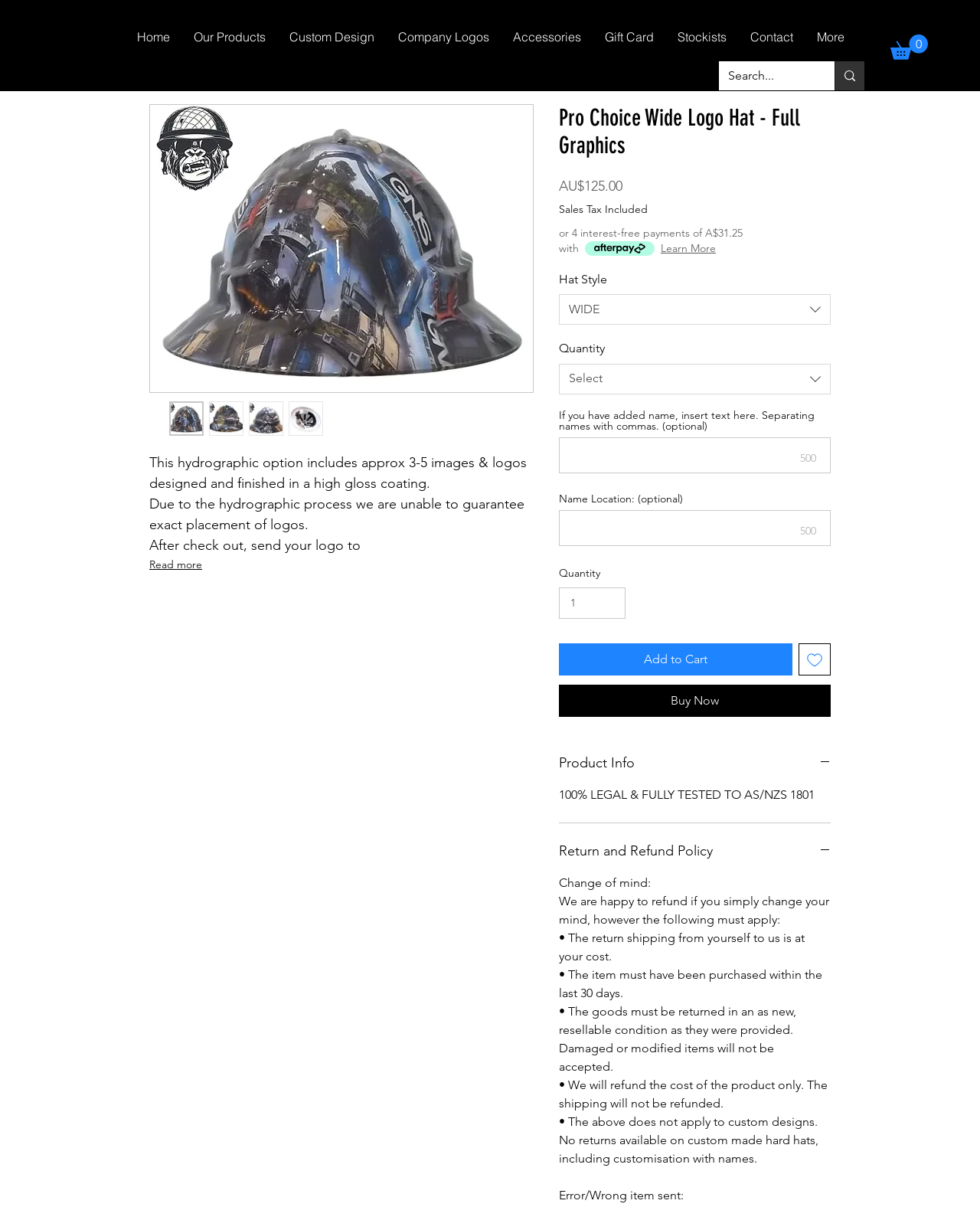Can you identify the bounding box coordinates of the clickable region needed to carry out this instruction: 'View product details'? The coordinates should be four float numbers within the range of 0 to 1, stated as [left, top, right, bottom].

[0.153, 0.087, 0.544, 0.325]